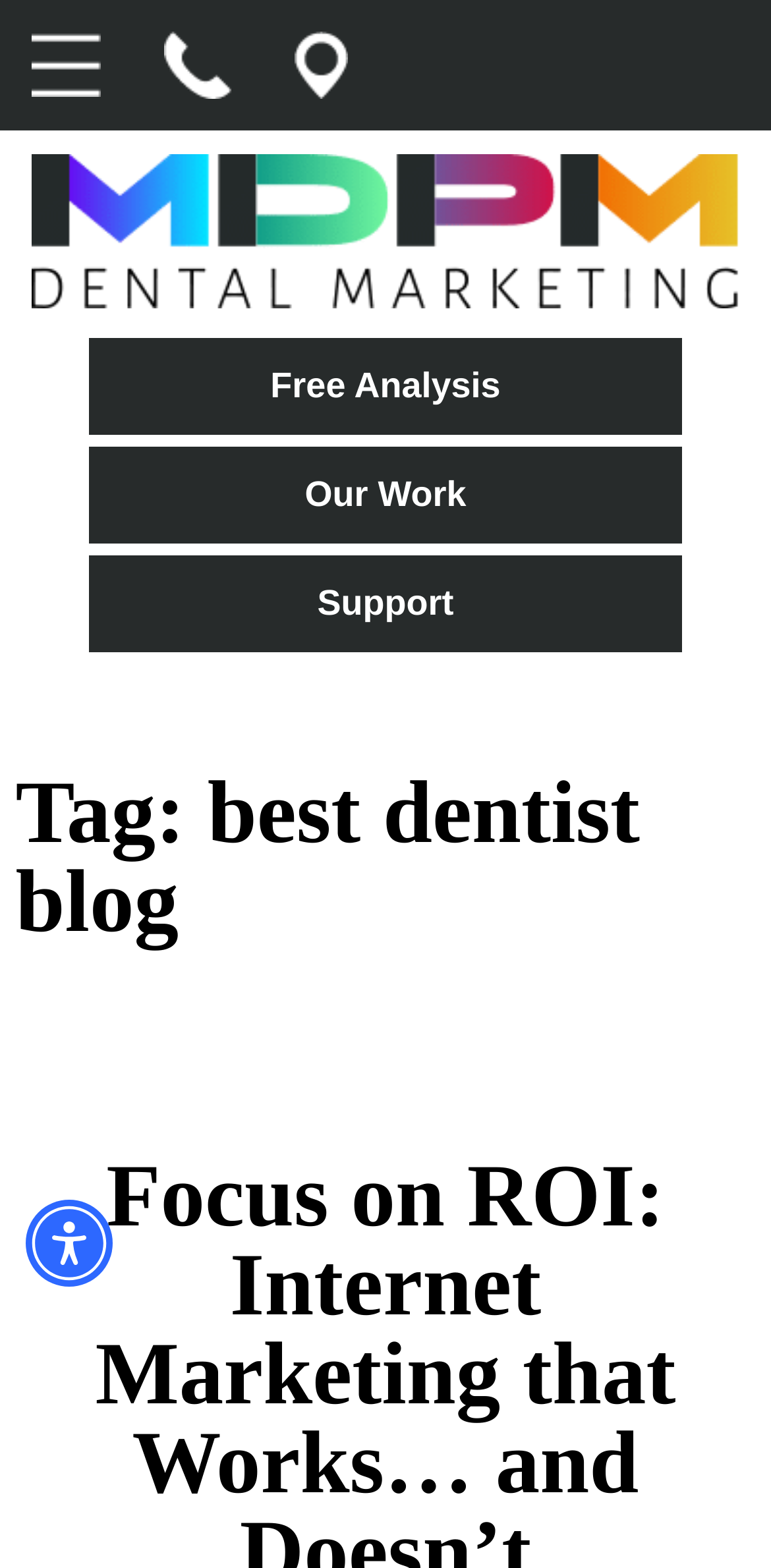Based on the element description Free Analysis, identify the bounding box of the UI element in the given webpage screenshot. The coordinates should be in the format (top-left x, top-left y, bottom-right x, bottom-right y) and must be between 0 and 1.

[0.115, 0.216, 0.885, 0.278]